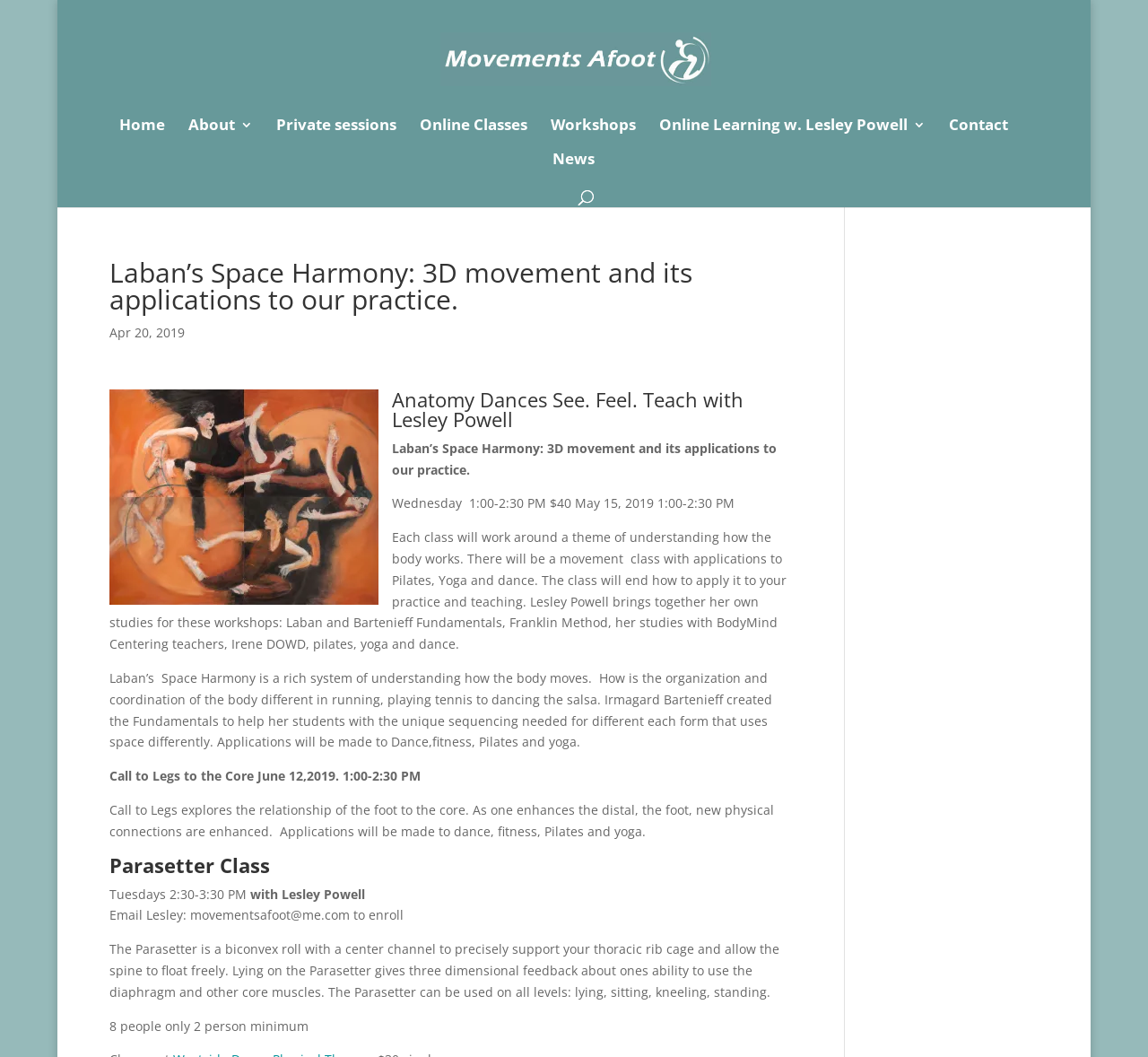Determine the bounding box coordinates of the clickable region to execute the instruction: "Click Movements Afoot". The coordinates should be four float numbers between 0 and 1, denoted as [left, top, right, bottom].

[0.267, 0.046, 0.736, 0.063]